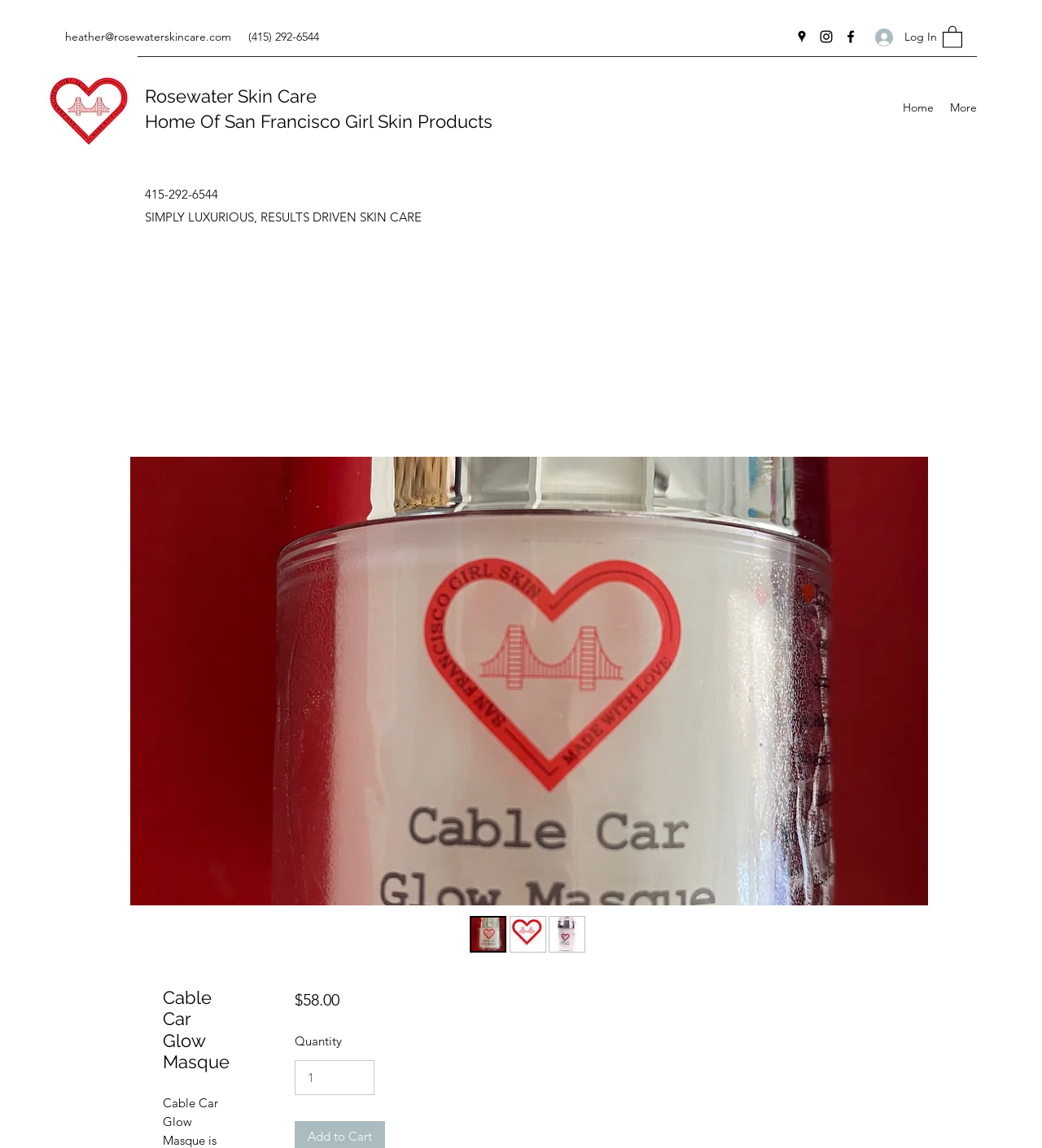Find the bounding box coordinates of the element I should click to carry out the following instruction: "View product details of Cable Car Glow Masque".

[0.125, 0.398, 0.891, 0.789]